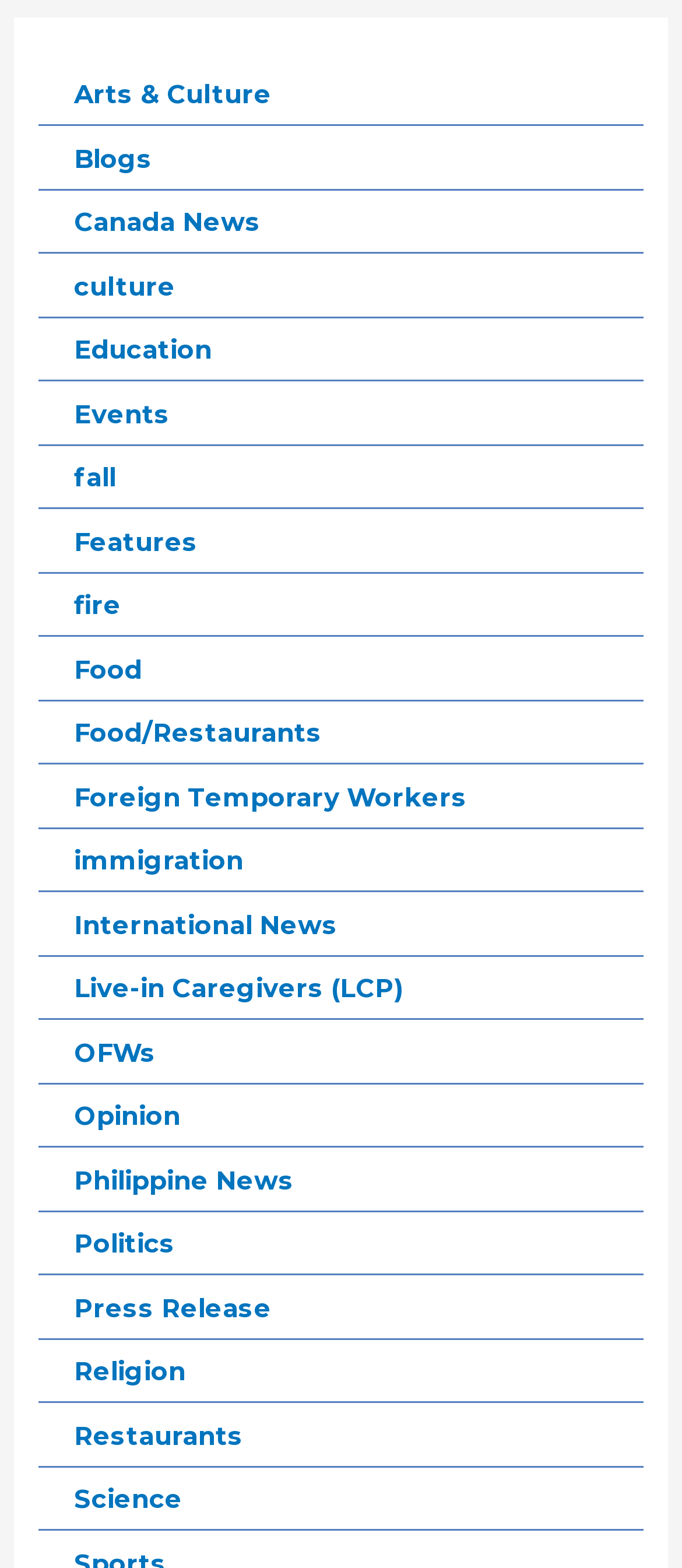Determine the bounding box coordinates of the area to click in order to meet this instruction: "Read Opinion".

[0.109, 0.702, 0.265, 0.722]